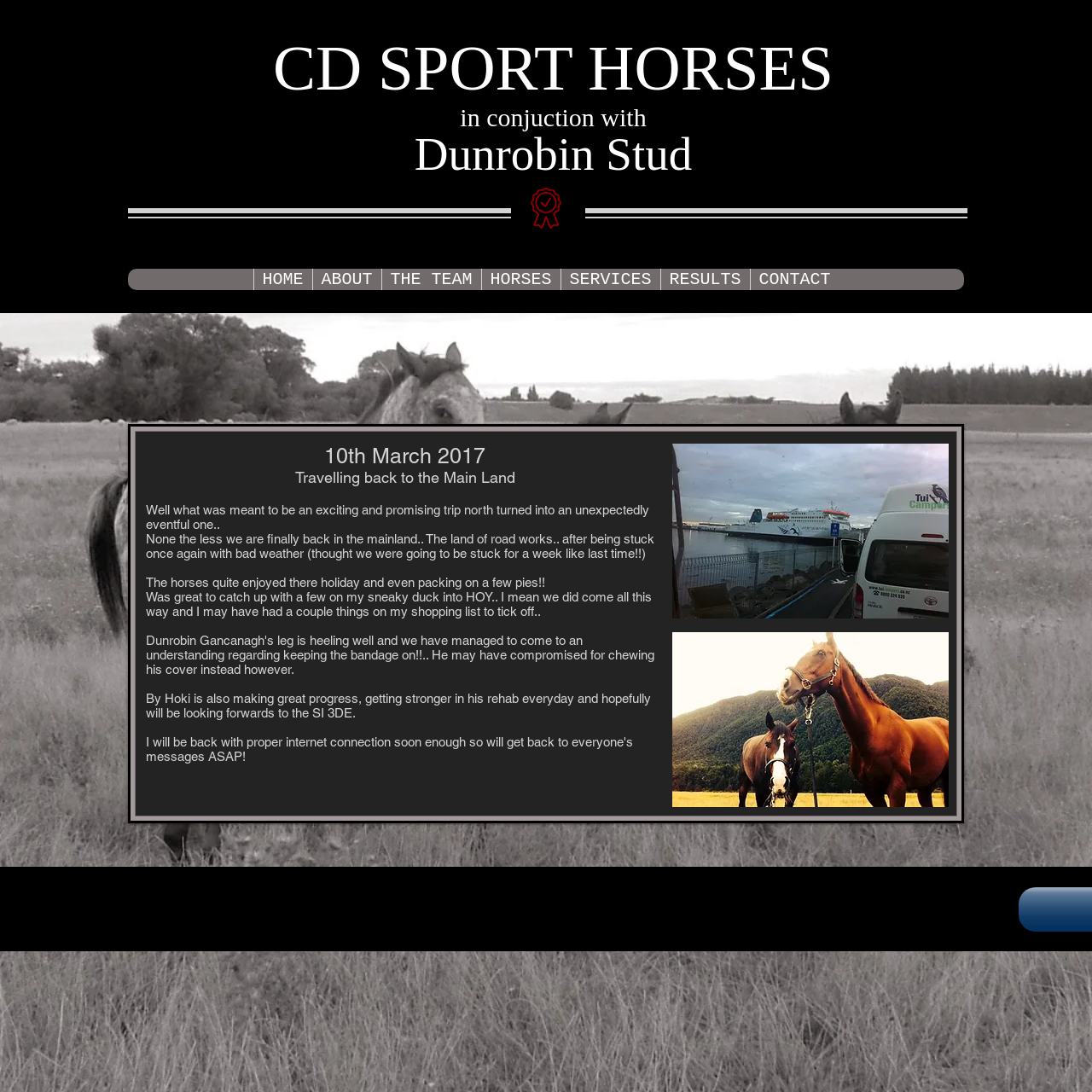Locate the bounding box coordinates of the element you need to click to accomplish the task described by this instruction: "Click the CONTACT link".

[0.686, 0.246, 0.768, 0.266]